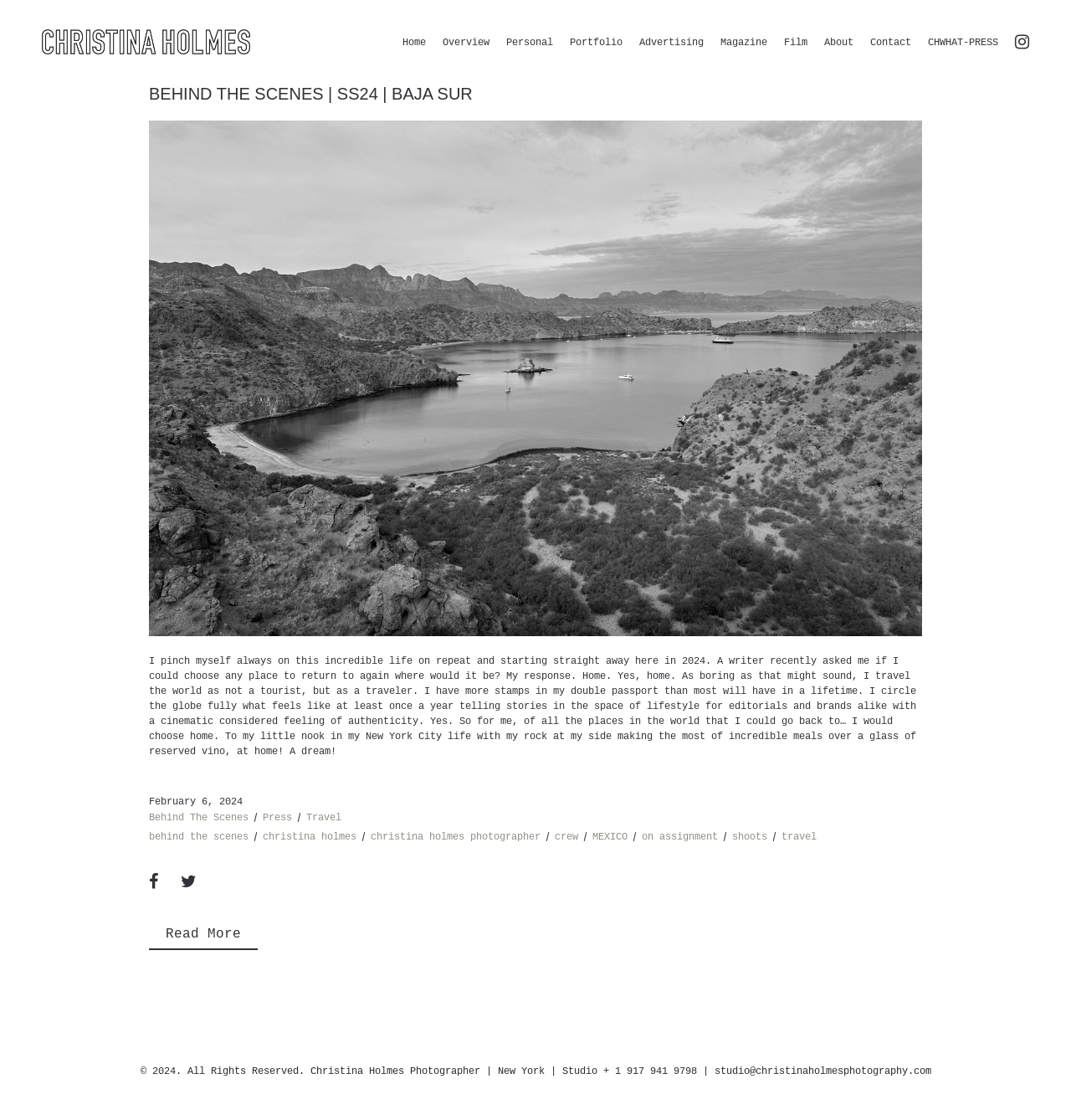What is the photographer's location?
Observe the image and answer the question with a one-word or short phrase response.

New York